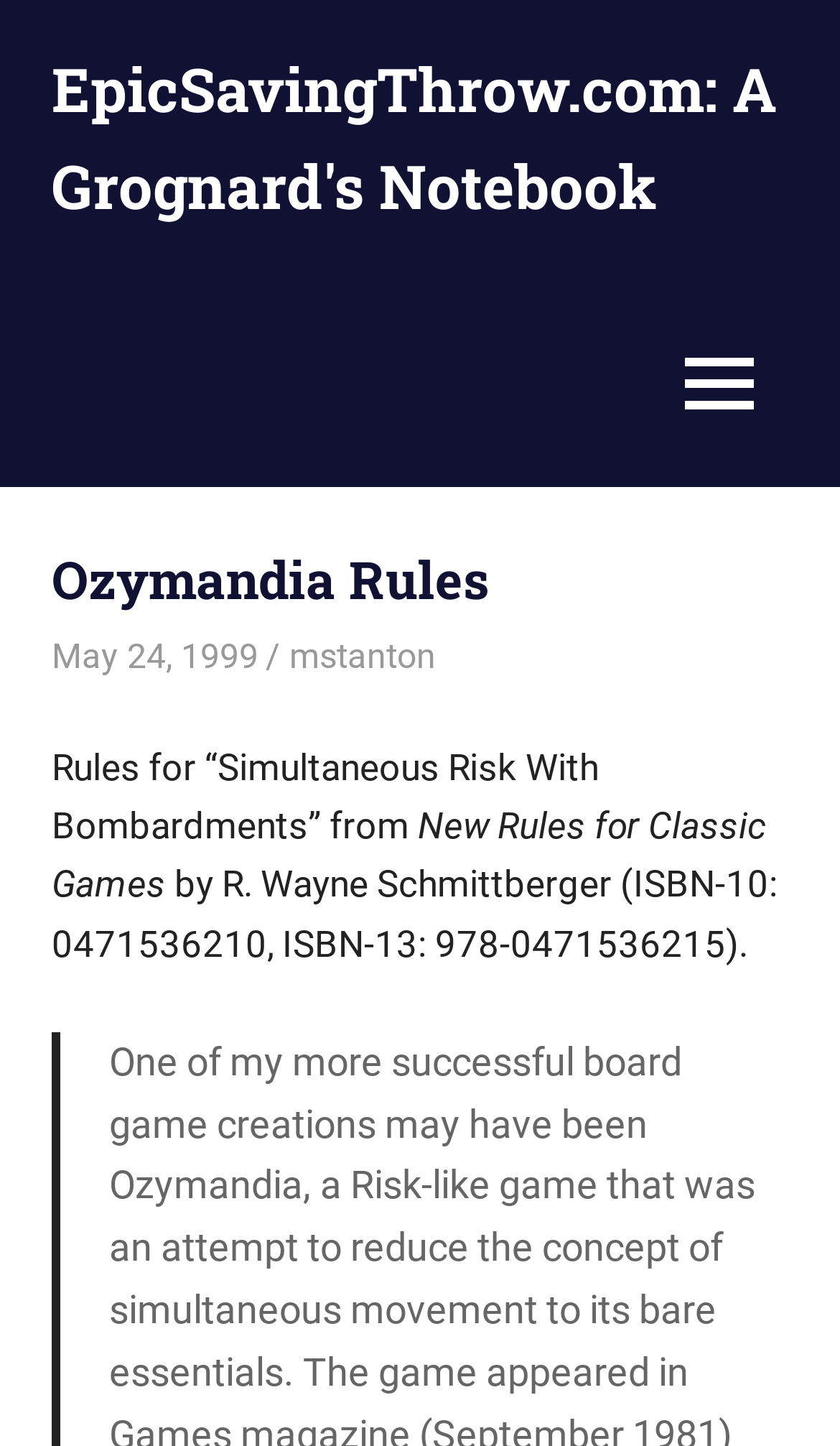What type of games are the rules mentioned on the webpage for?
Identify the answer in the screenshot and reply with a single word or phrase.

Classic Games